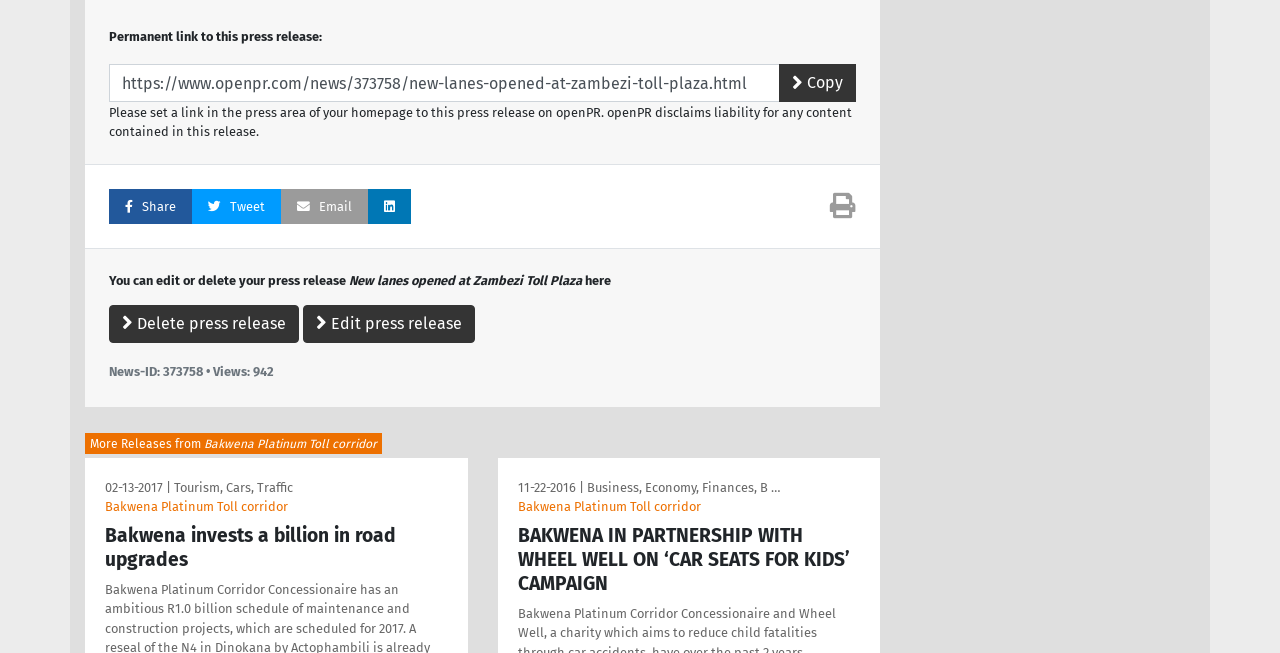What is the name of the toll corridor mentioned in the press release?
Using the image as a reference, deliver a detailed and thorough answer to the question.

The name of the toll corridor is mentioned in the heading 'You can edit or delete your press release New lanes opened at Zambezi Toll Plaza here' and also in the links 'Bakwena Platinum Toll corridor' located at the bottom of the webpage.